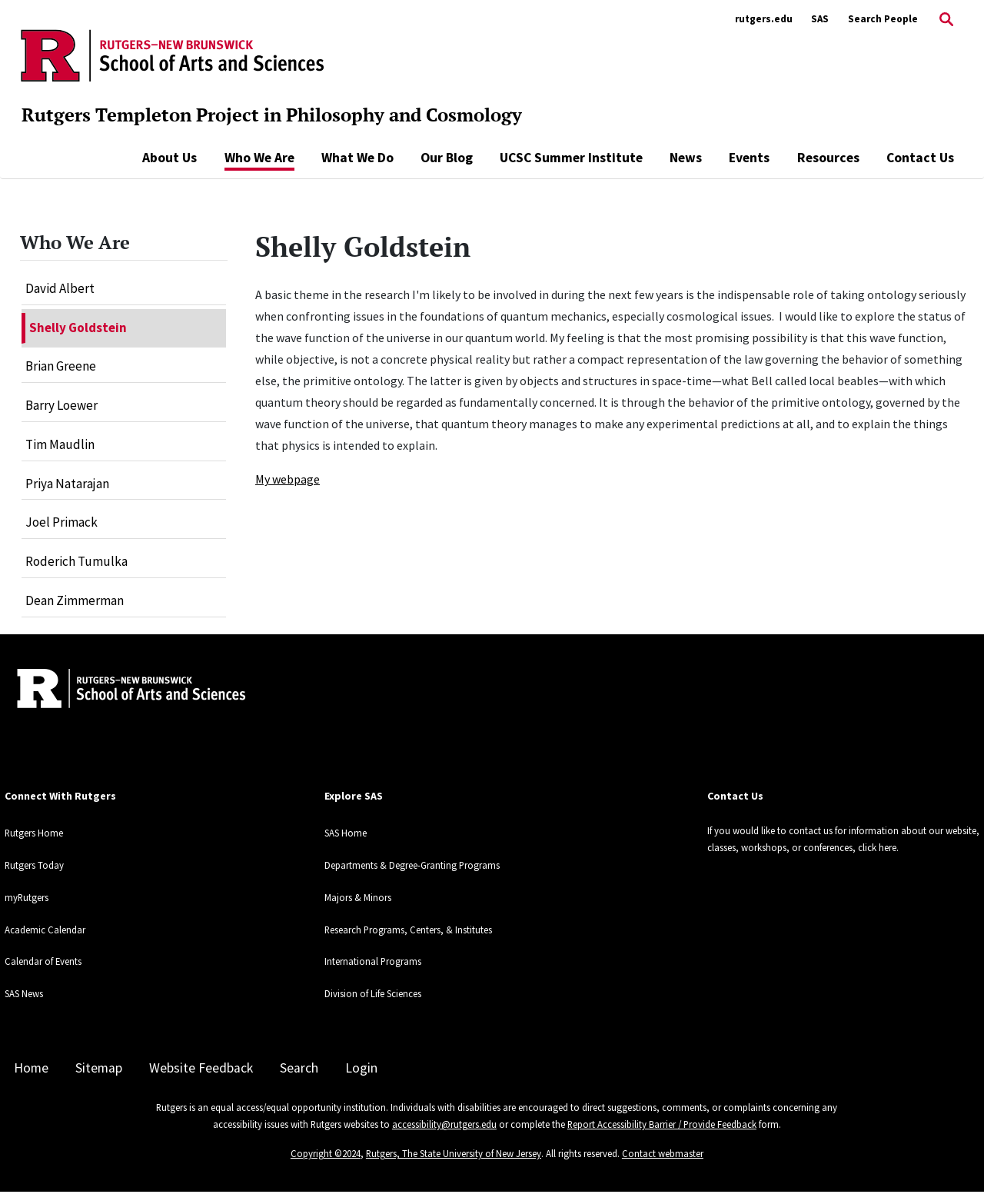Determine the bounding box coordinates for the area you should click to complete the following instruction: "Visit the 'Who We Are' page".

[0.228, 0.122, 0.299, 0.142]